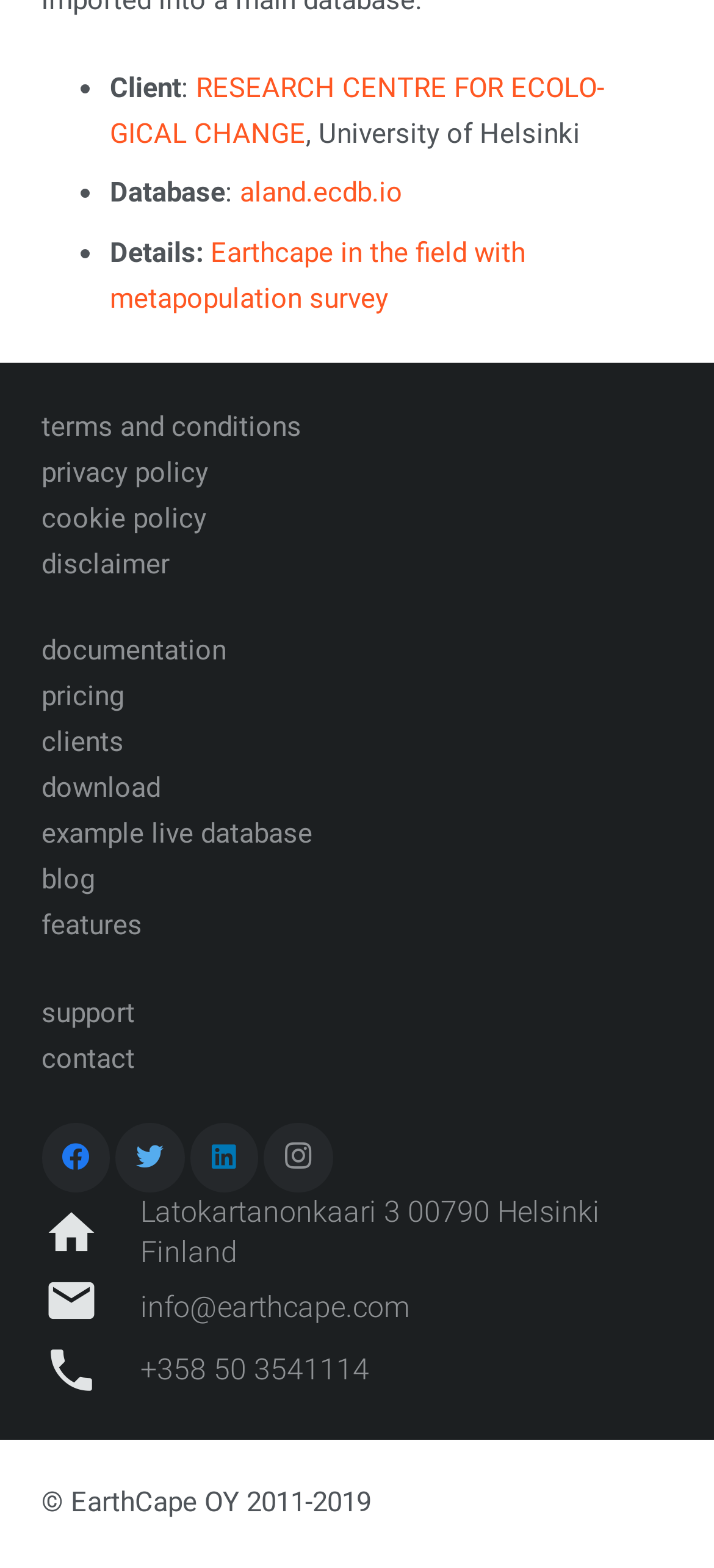Specify the bounding box coordinates of the area to click in order to follow the given instruction: "contact via email."

[0.058, 0.812, 0.196, 0.857]